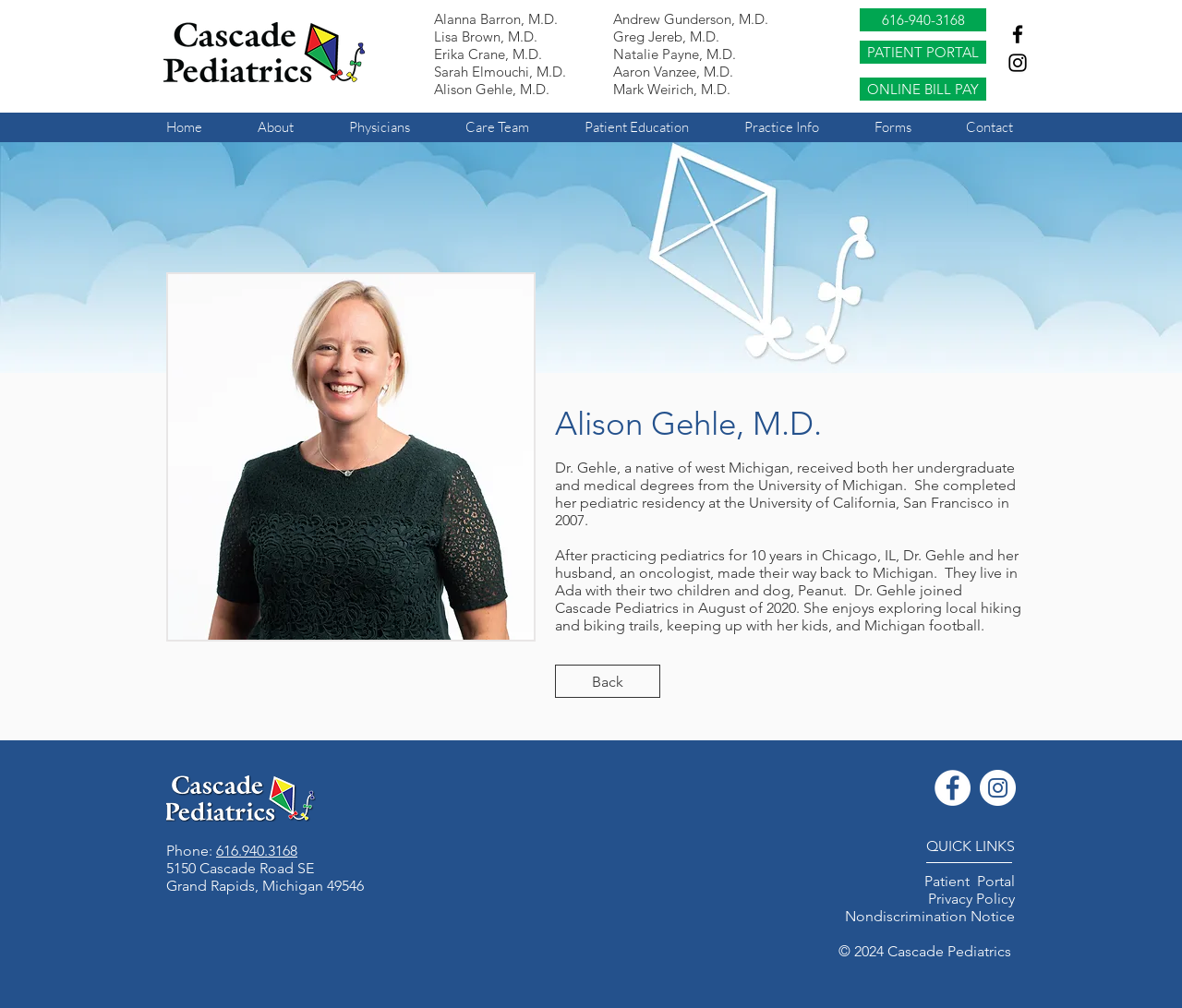Find the bounding box coordinates for the element that must be clicked to complete the instruction: "Call the office". The coordinates should be four float numbers between 0 and 1, indicated as [left, top, right, bottom].

[0.727, 0.008, 0.834, 0.031]